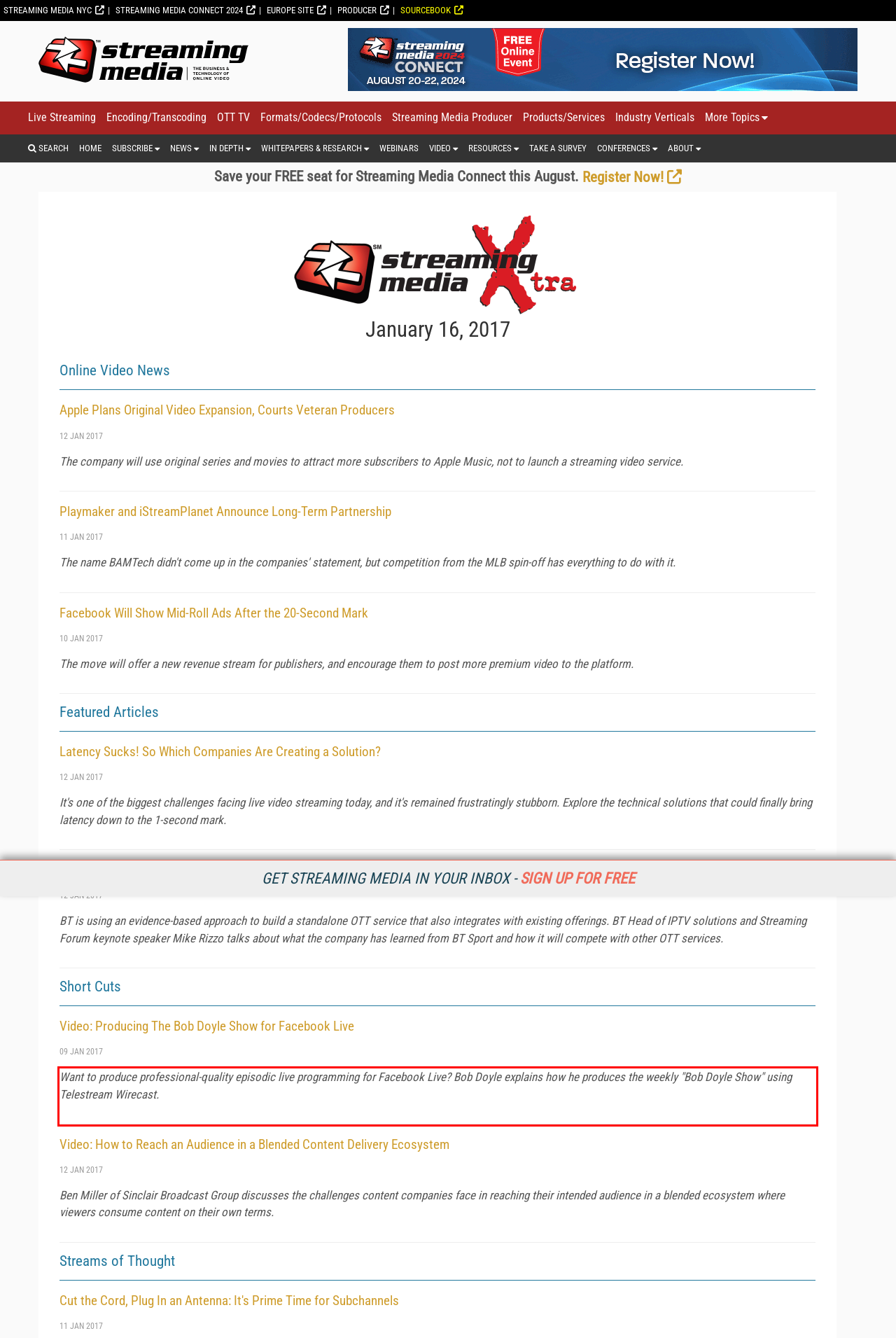You are given a screenshot showing a webpage with a red bounding box. Perform OCR to capture the text within the red bounding box.

Want to produce professional-quality episodic live programming for Facebook Live? Bob Doyle explains how he produces the weekly "Bob Doyle Show" using Telestream Wirecast.